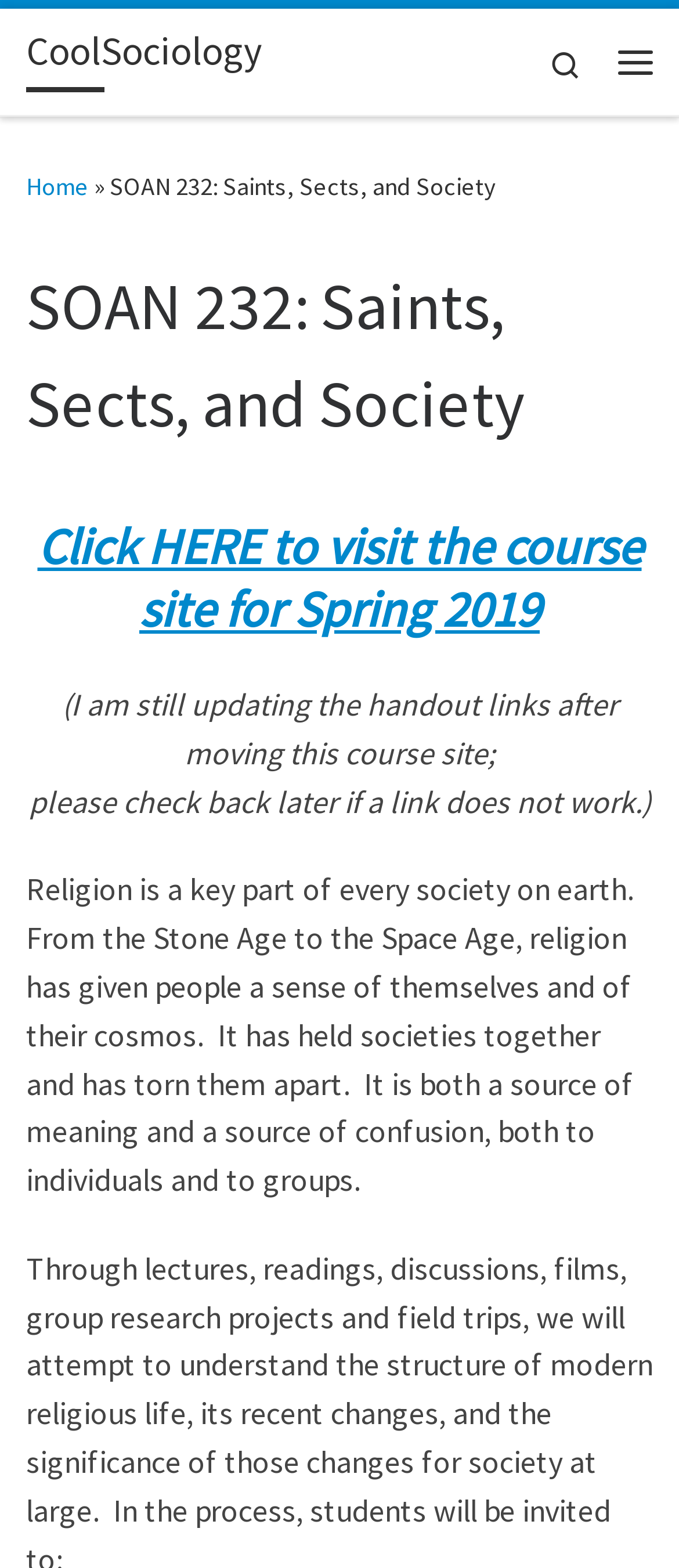What is the course name?
Deliver a detailed and extensive answer to the question.

The course name can be found in the heading element which is a child of the root element. The heading element has the text 'SOAN 232: Saints, Sects, and Society'.